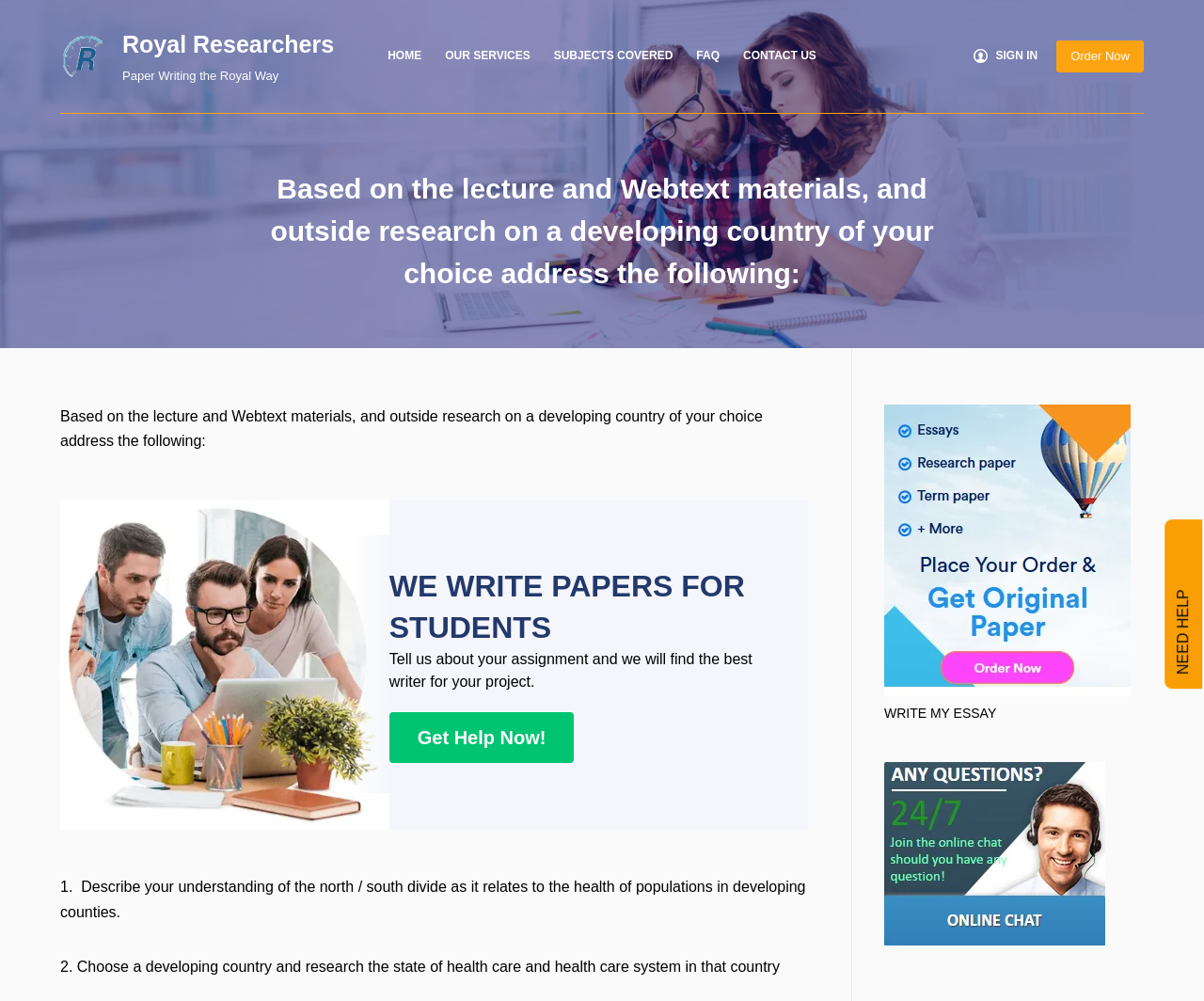Can you extract the primary headline text from the webpage?

Based on the lecture and Webtext materials, and outside research on a developing country of your choice address the following: